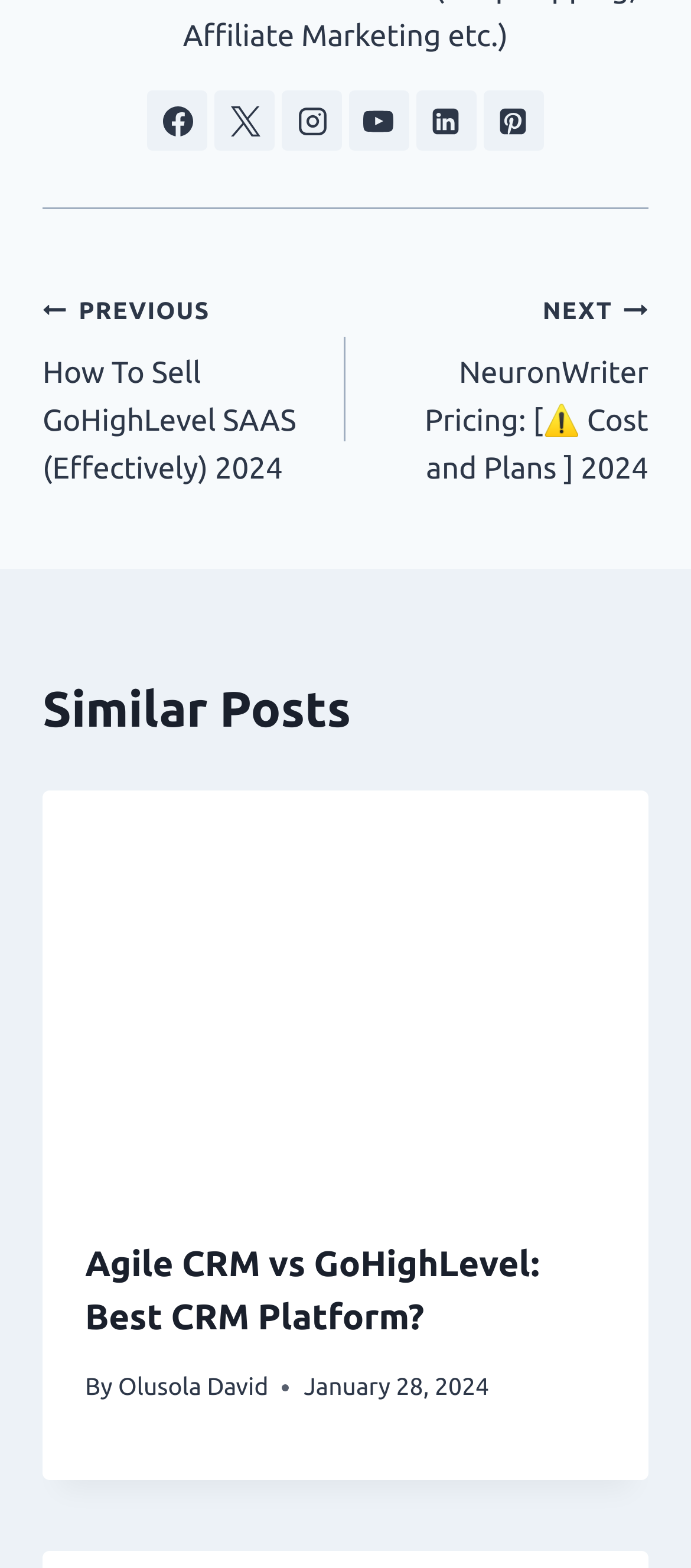Based on the element description: "Olusola David", identify the UI element and provide its bounding box coordinates. Use four float numbers between 0 and 1, [left, top, right, bottom].

[0.171, 0.875, 0.388, 0.893]